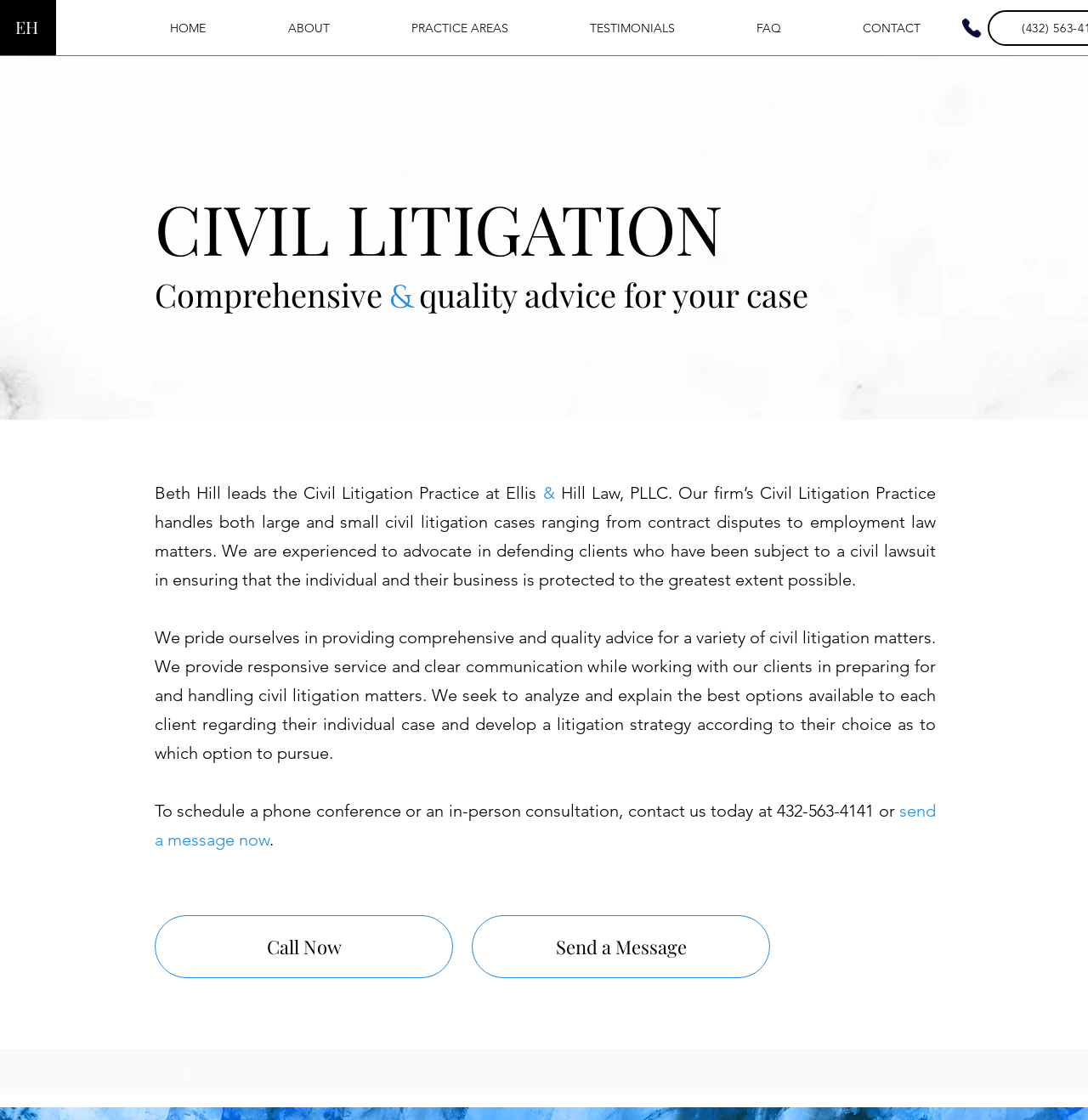Identify the bounding box for the UI element specified in this description: "EH". The coordinates must be four float numbers between 0 and 1, formatted as [left, top, right, bottom].

[0.014, 0.014, 0.035, 0.034]